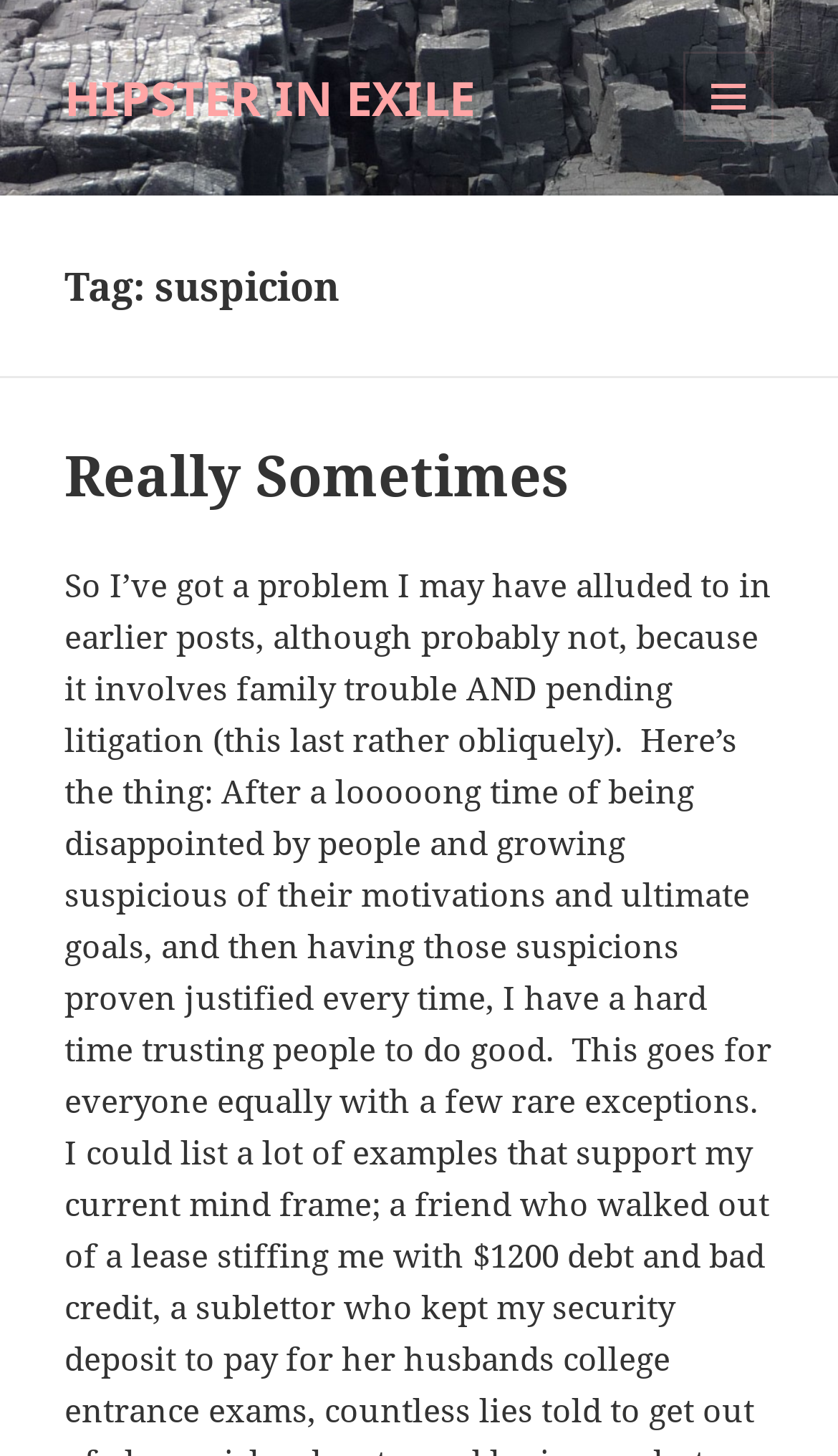Extract the bounding box coordinates for the UI element described by the text: "Blog - Latest News". The coordinates should be in the form of [left, top, right, bottom] with values between 0 and 1.

None